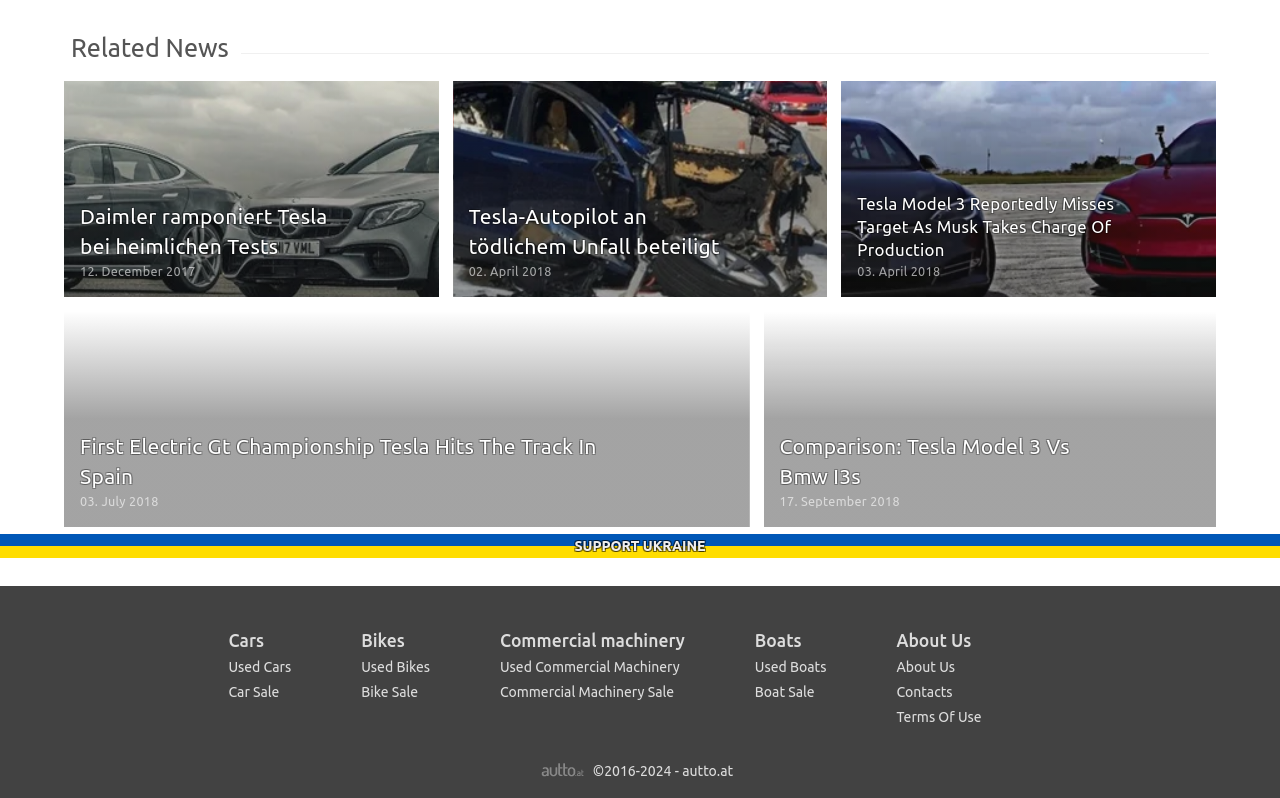What is the category of the first link?
Answer with a single word or phrase by referring to the visual content.

Cars